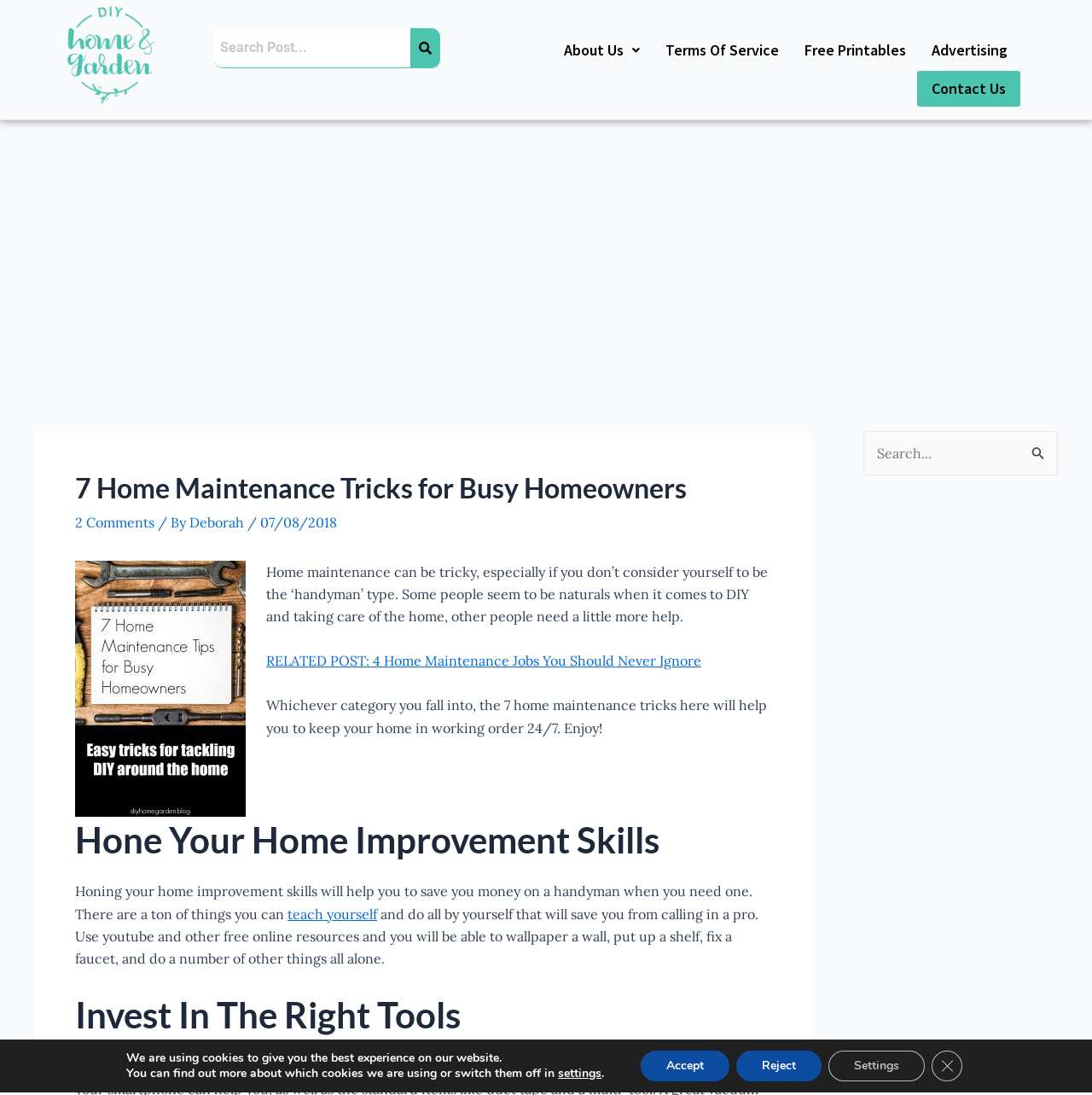What is the date of the webpage?
Answer with a single word or phrase, using the screenshot for reference.

07/08/2018